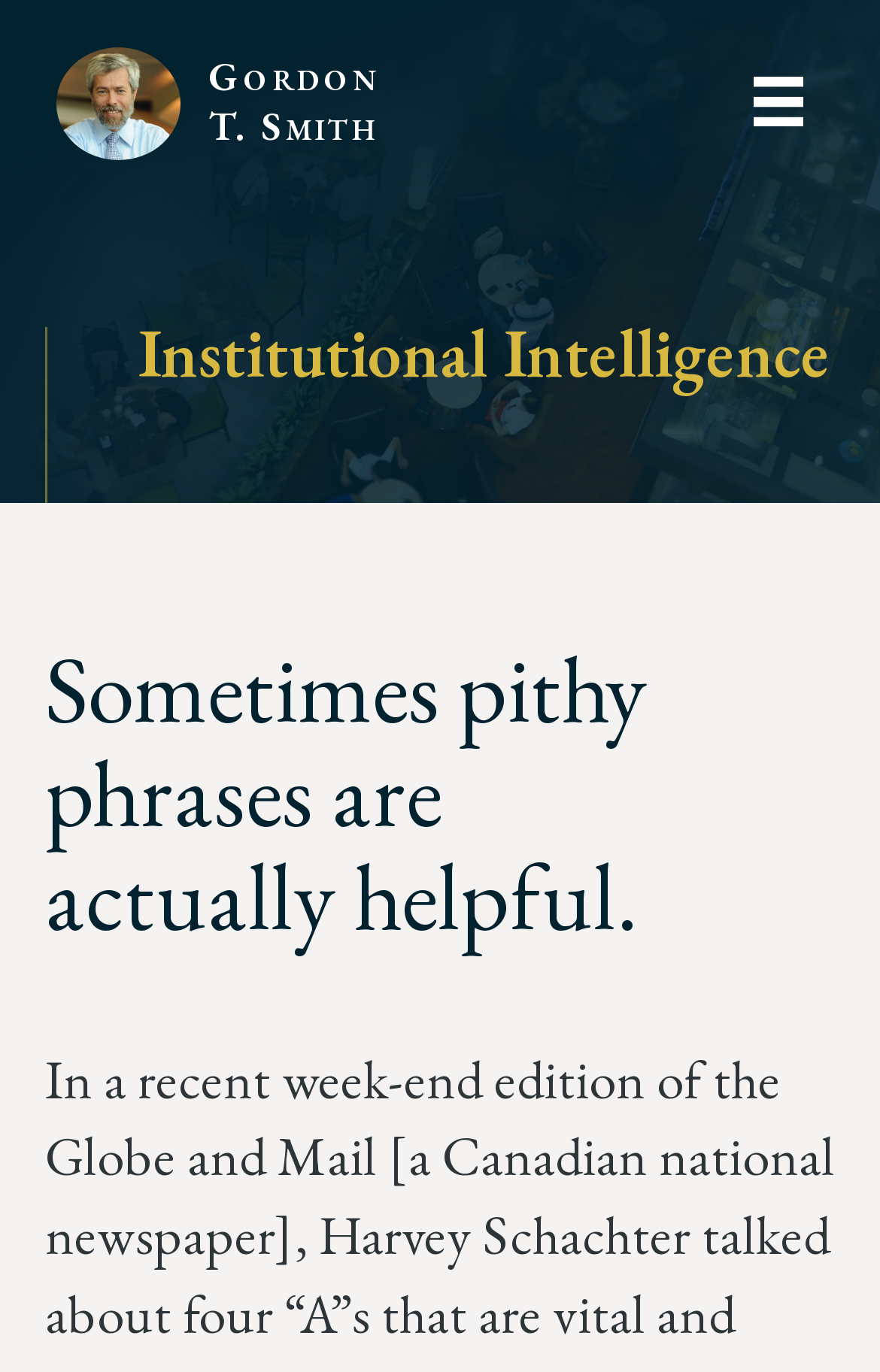Give a detailed overview of the webpage's appearance and contents.

The webpage features a prominent heading that reads "Sometimes pithy phrases are actually helpful." located near the top center of the page. Below this heading, there is a link to "Gordon T. Smith" accompanied by a small image of the person, positioned towards the top left corner of the page. 

On the top right corner, there is a button labeled "Mobile Menu" with a small icon to its right. 

Further down the page, there is a larger heading titled "Institutional Intelligence" situated near the top center, which also contains a link to the same title. 

The overall structure of the webpage is simple, with a focus on the main heading and the "Institutional Intelligence" section.